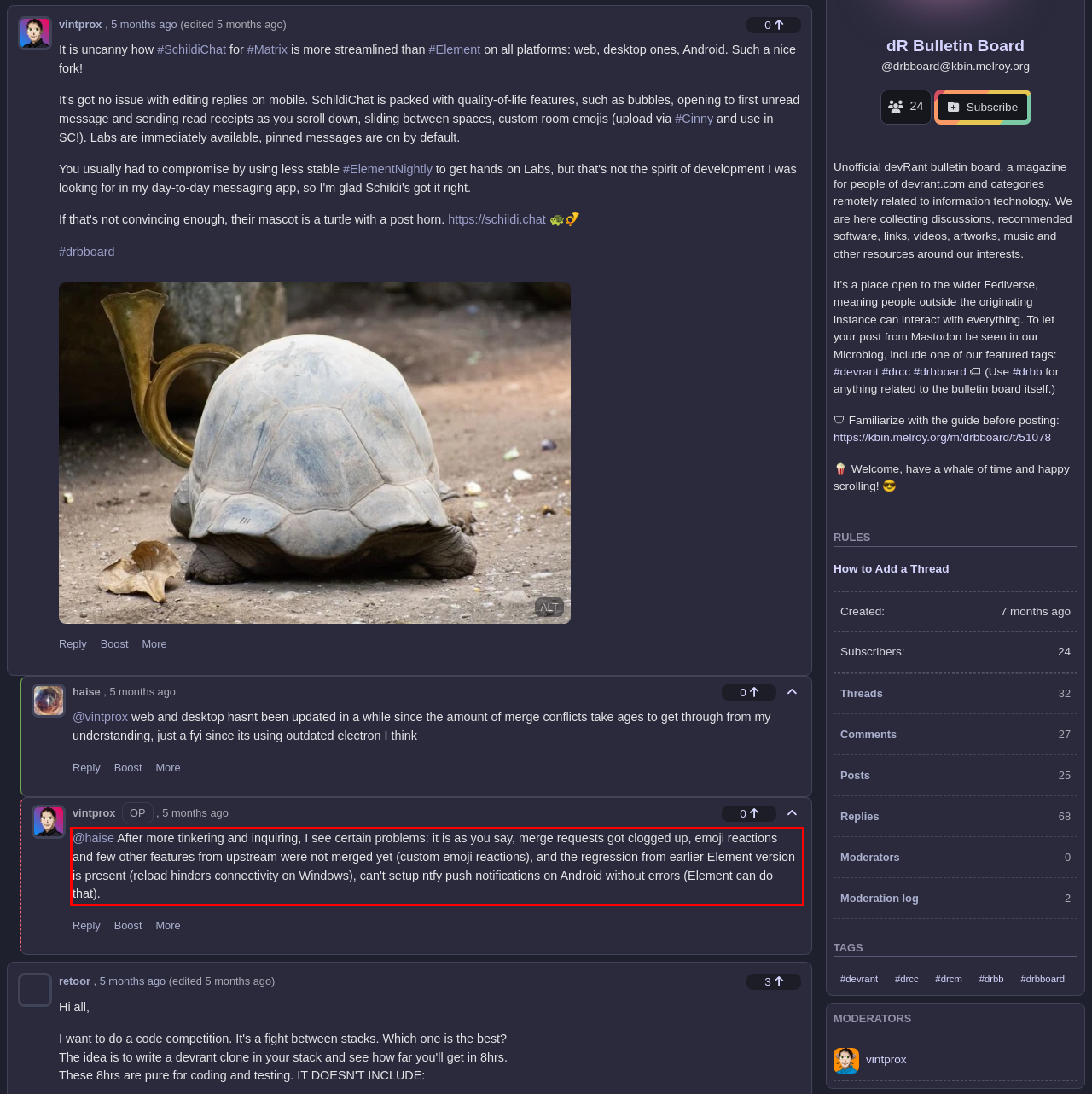You are provided with a screenshot of a webpage that includes a red bounding box. Extract and generate the text content found within the red bounding box.

@haise After more tinkering and inquiring, I see certain problems: it is as you say, merge requests got clogged up, emoji reactions and few other features from upstream were not merged yet (custom emoji reactions), and the regression from earlier Element version is present (reload hinders connectivity on Windows), can't setup ntfy push notifications on Android without errors (Element can do that).